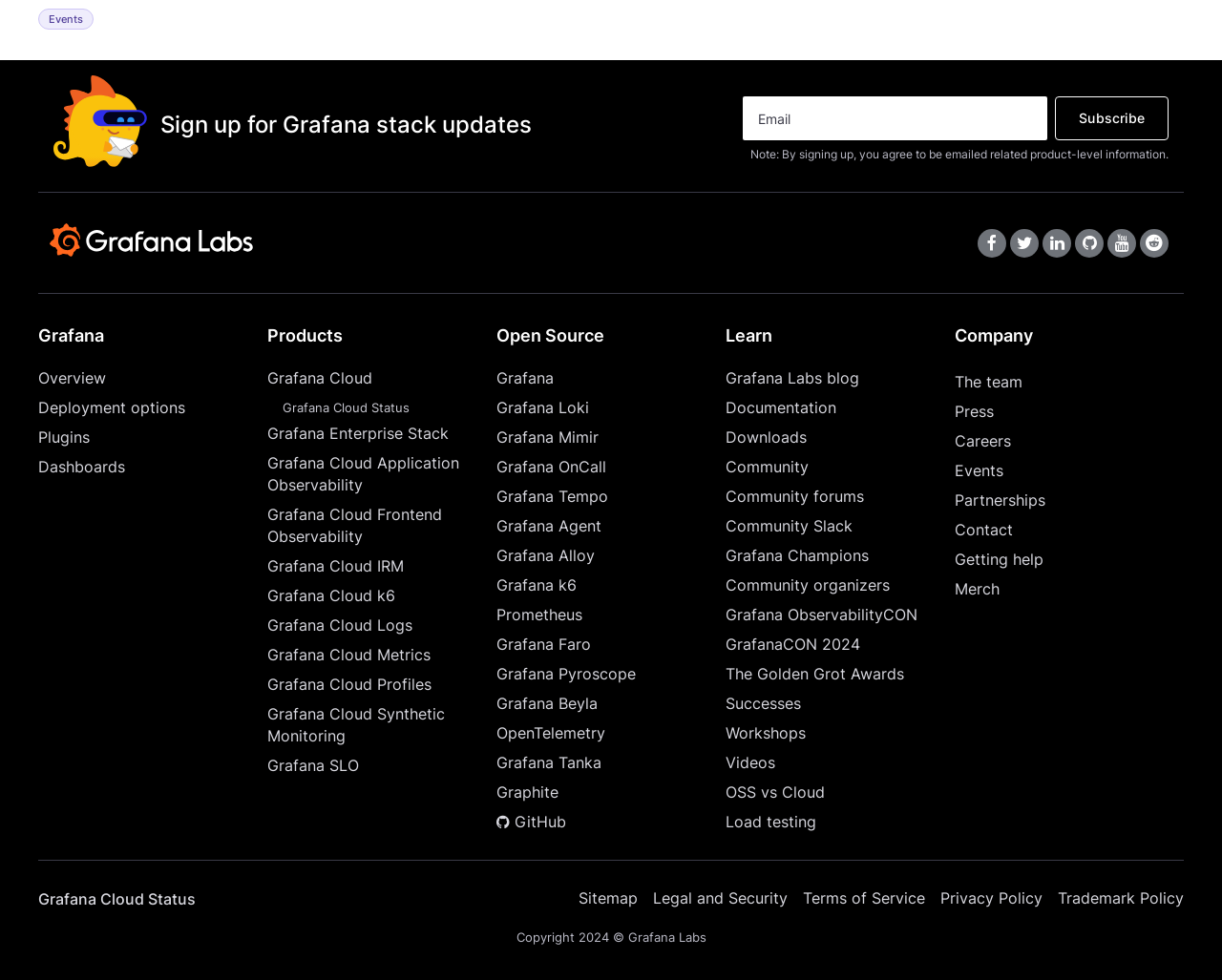Determine the bounding box coordinates of the section to be clicked to follow the instruction: "Learn about Grafana Cloud". The coordinates should be given as four float numbers between 0 and 1, formatted as [left, top, right, bottom].

[0.219, 0.375, 0.406, 0.397]